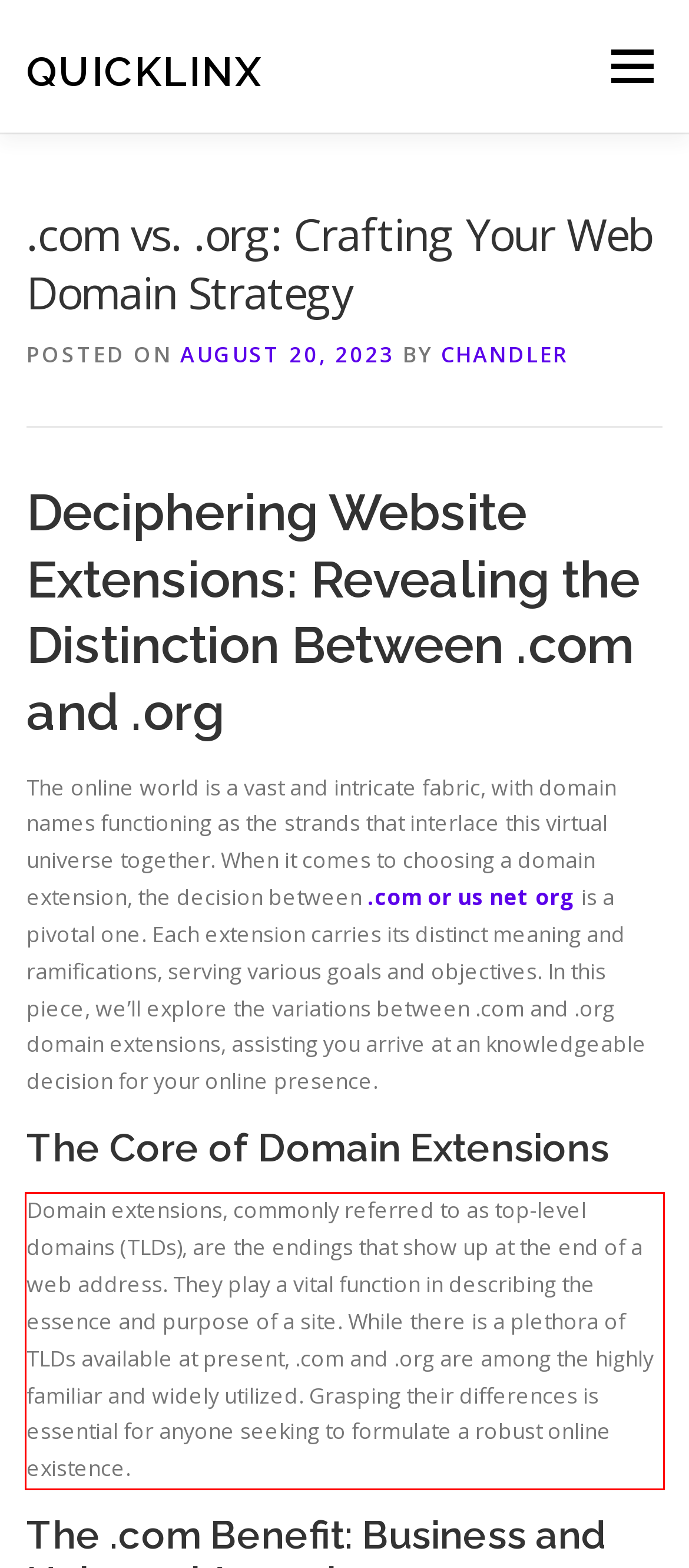Using the provided screenshot of a webpage, recognize and generate the text found within the red rectangle bounding box.

Domain extensions, commonly referred to as top-level domains (TLDs), are the endings that show up at the end of a web address. They play a vital function in describing the essence and purpose of a site. While there is a plethora of TLDs available at present, .com and .org are among the highly familiar and widely utilized. Grasping their differences is essential for anyone seeking to formulate a robust online existence.